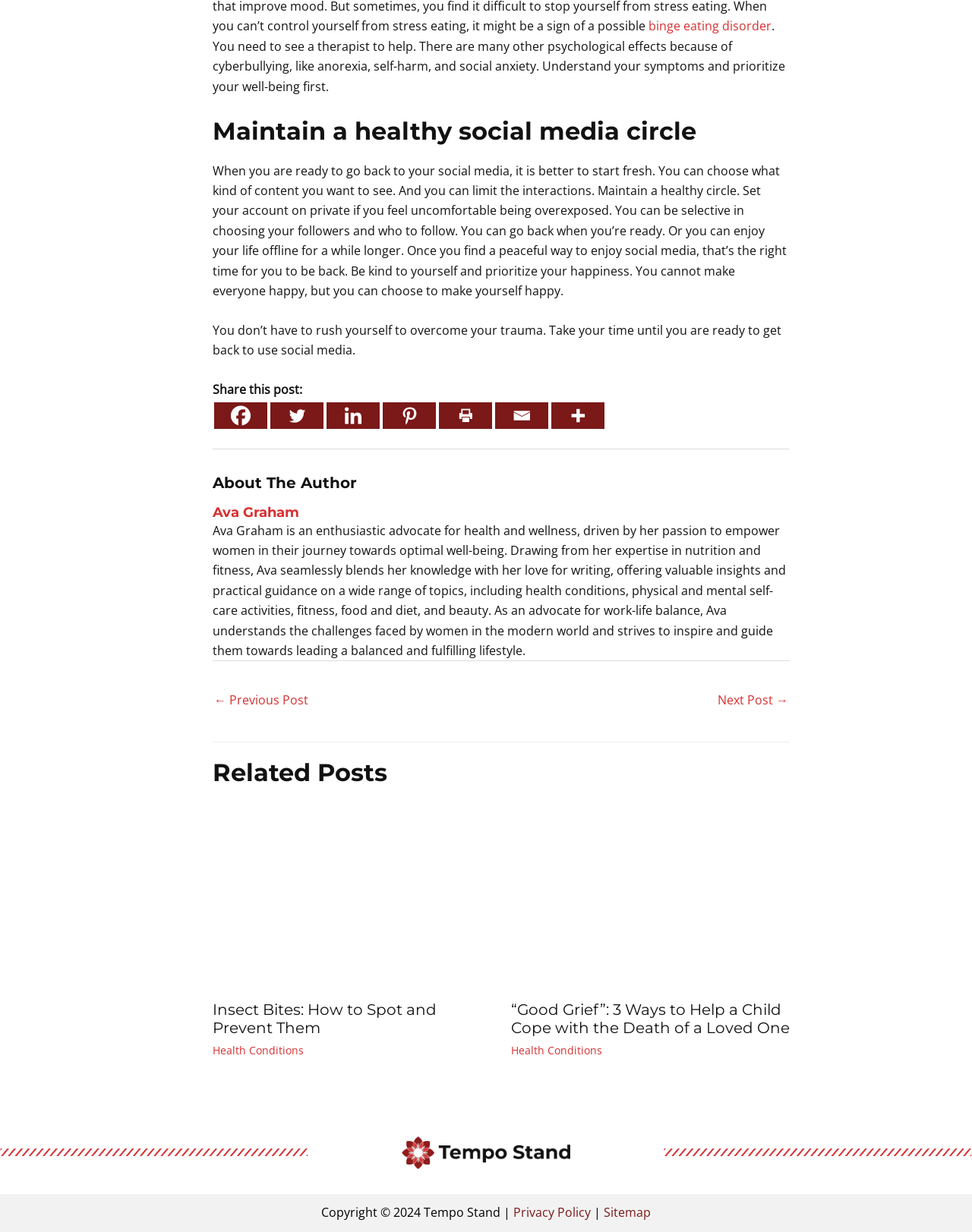Locate the bounding box coordinates of the clickable area needed to fulfill the instruction: "Read more about “Good Grief”: 3 Ways to Help a Child Cope with the Death of a Loved One".

[0.525, 0.719, 0.812, 0.732]